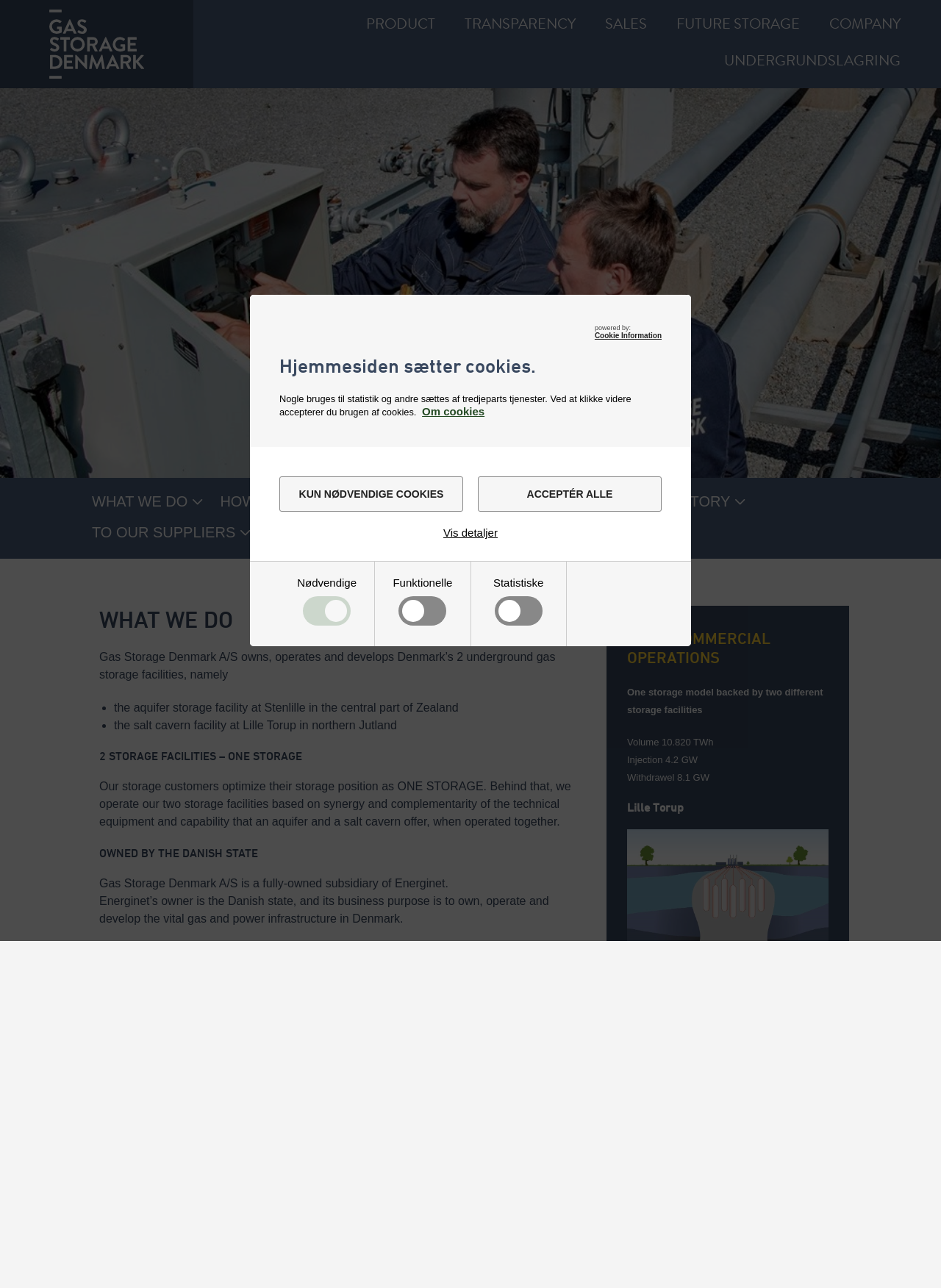Pinpoint the bounding box coordinates of the clickable area necessary to execute the following instruction: "Click on the 'FUTURE STORAGE' link". The coordinates should be given as four float numbers between 0 and 1, namely [left, top, right, bottom].

[0.711, 0.009, 0.858, 0.031]